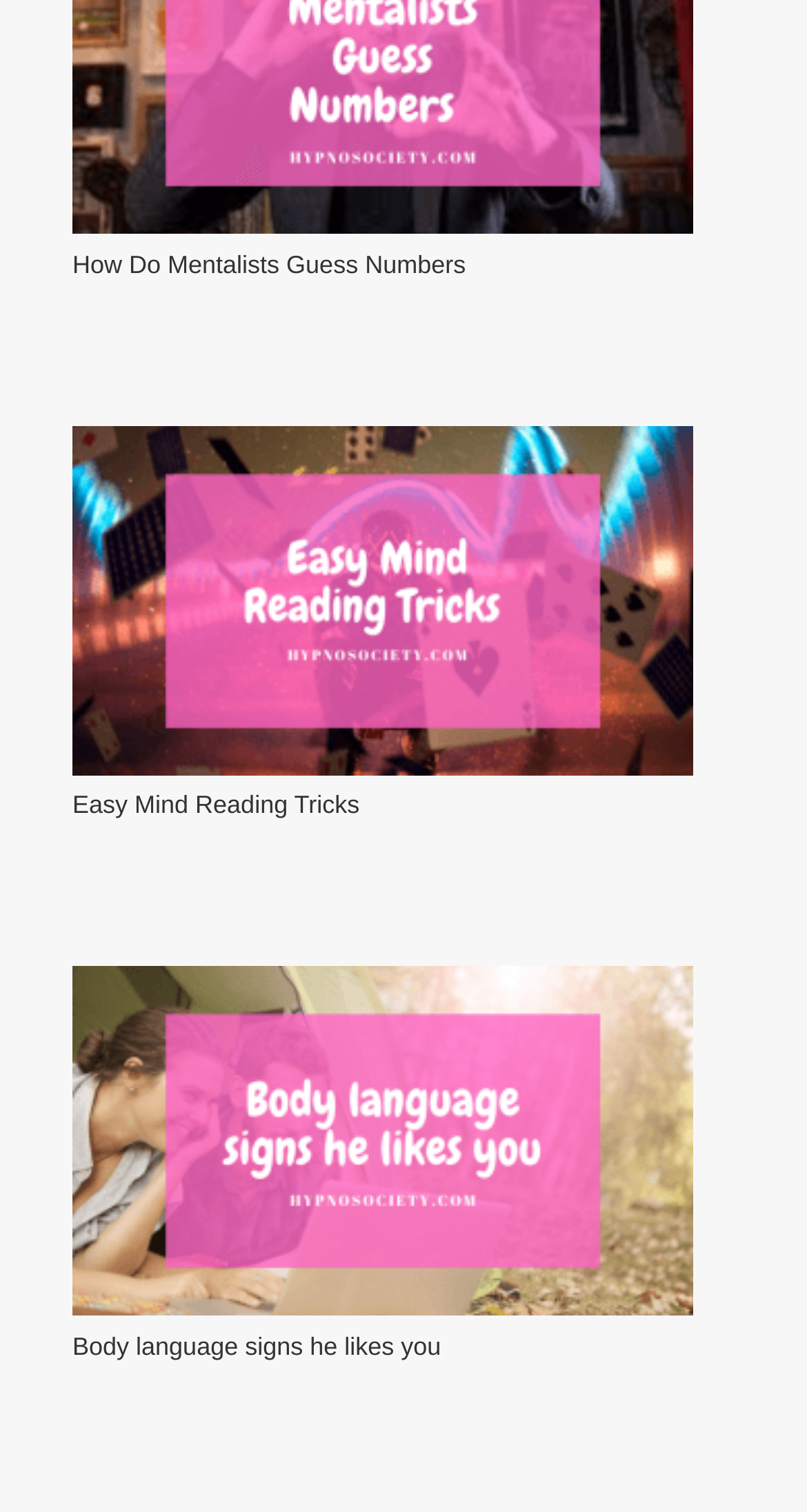Using the provided description compute temp, find the bounding box coordinates for the UI element. Provide the coordinates in (top-left x, top-left y, bottom-right x, bottom-right y) format, ensuring all values are between 0 and 1.

None